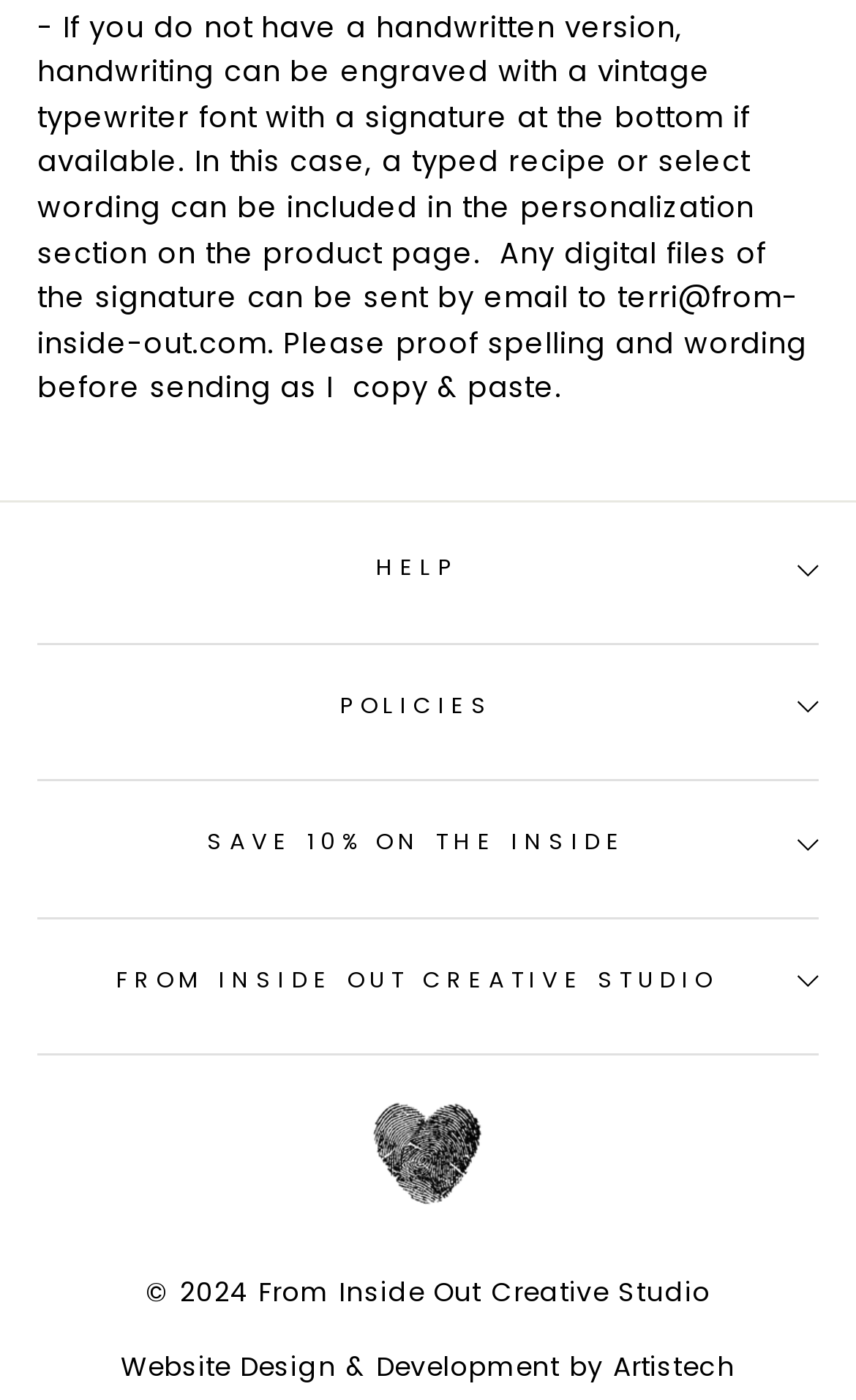What is the font style used for handwriting?
Answer the question with a single word or phrase, referring to the image.

vintage typewriter font